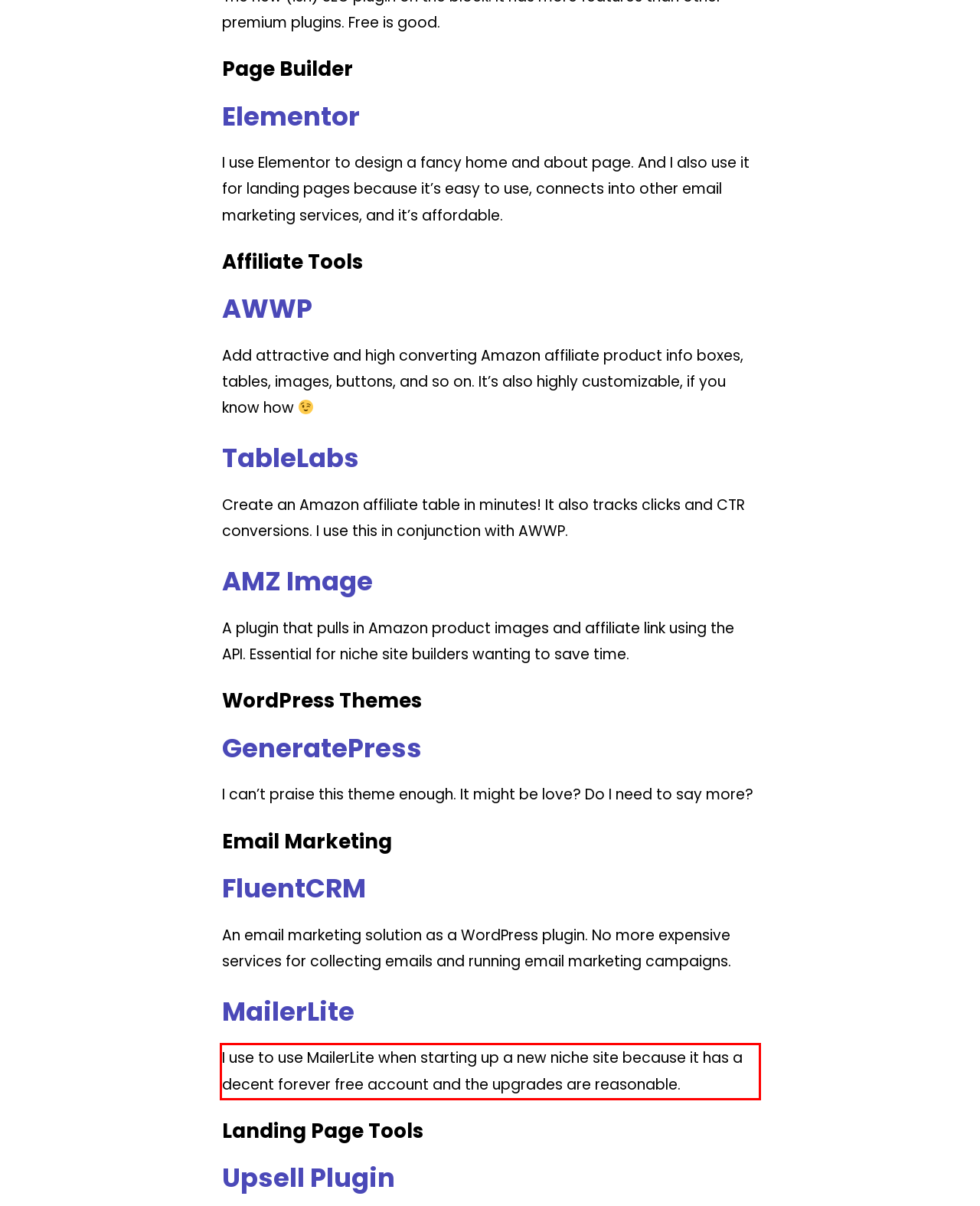Using the provided webpage screenshot, recognize the text content in the area marked by the red bounding box.

I use to use MailerLite when starting up a new niche site because it has a decent forever free account and the upgrades are reasonable.